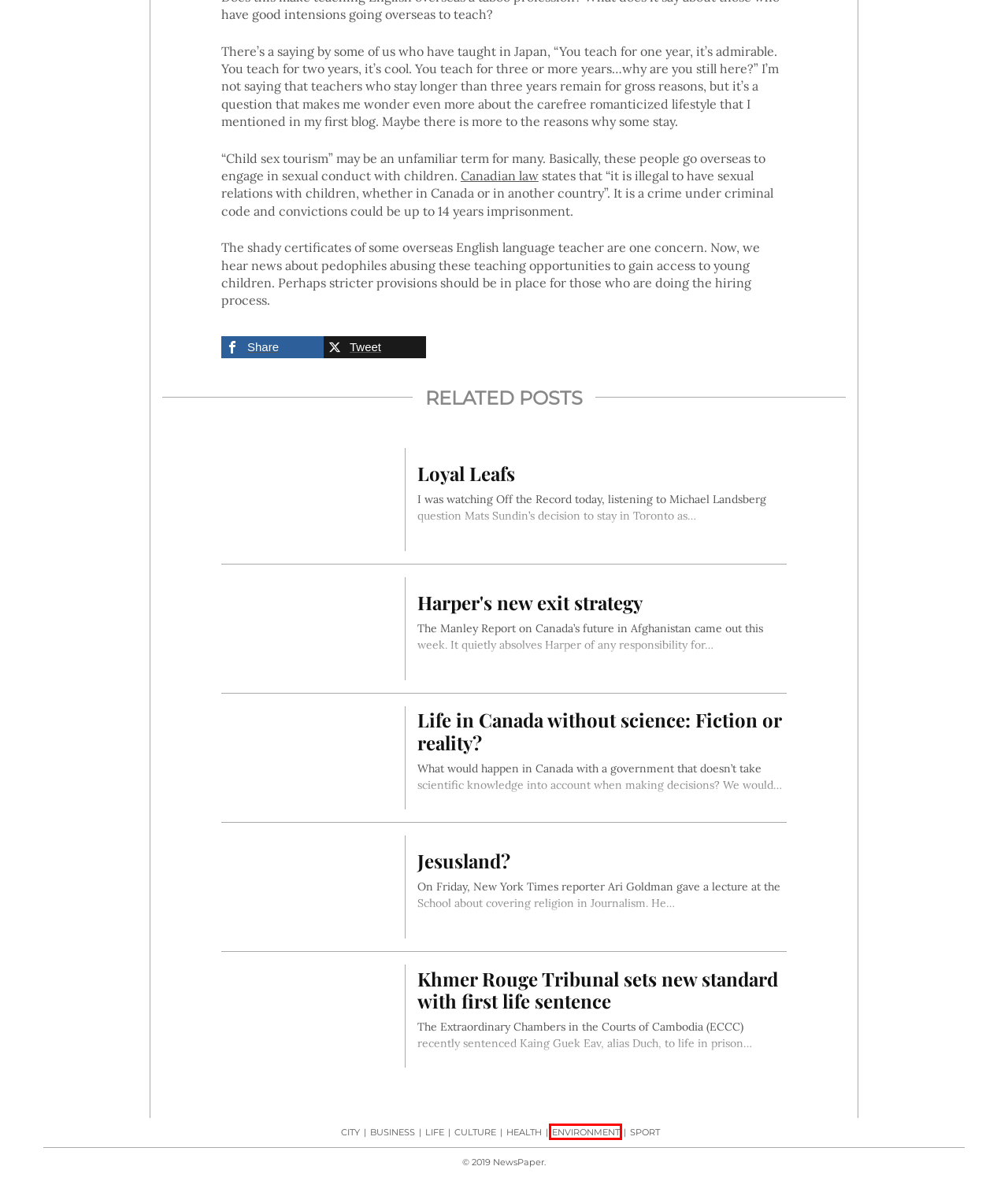Observe the provided screenshot of a webpage with a red bounding box around a specific UI element. Choose the webpage description that best fits the new webpage after you click on the highlighted element. These are your options:
A. Culture | TheThunderbird.ca
B. Khmer Rouge Tribunal sets new standard with life sentence | TheThunderbird.ca
C. Environment | TheThunderbird.ca
D. Nous ne pouvons trouver cette page Web (Erreur 404)
E. Sport | TheThunderbird.ca
F. Life in Canada without science: Fiction or reality? | TheThunderbird.ca
G. Health | TheThunderbird.ca
H. Loyal Leafs | TheThunderbird.ca

C